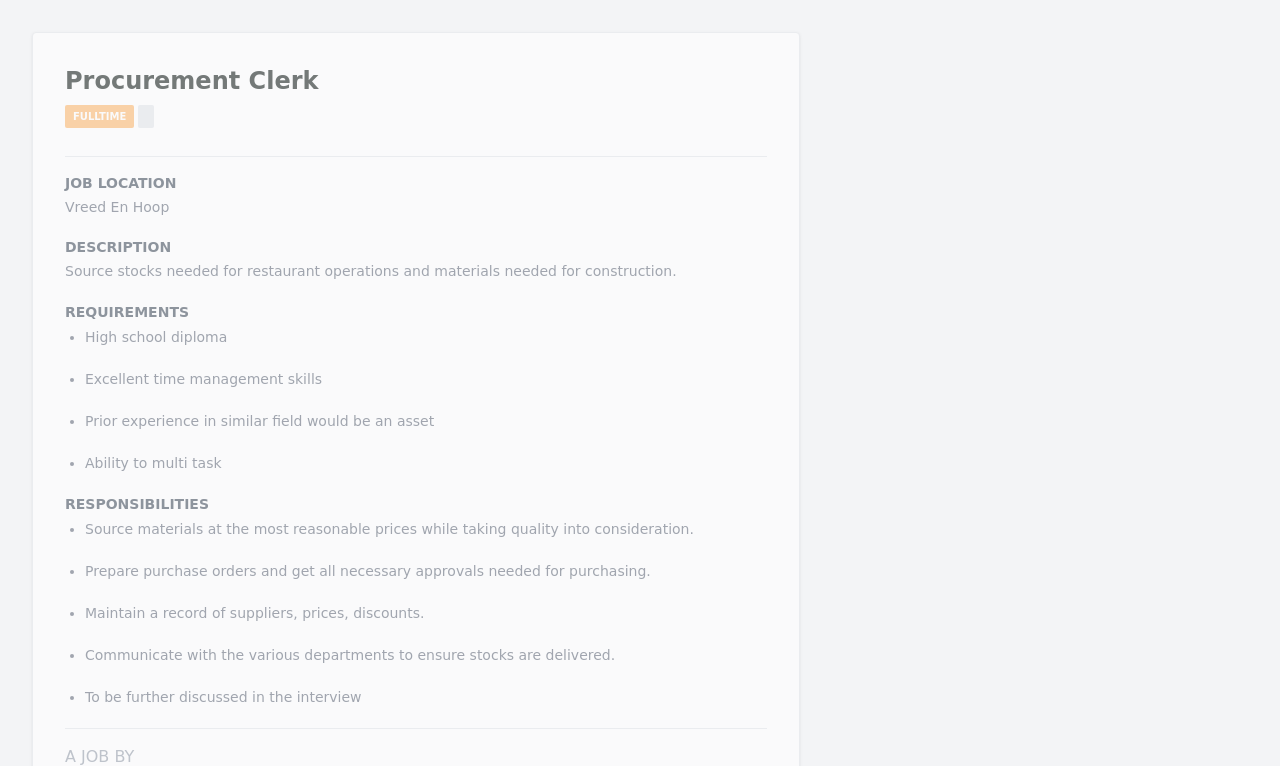Use the information in the screenshot to answer the question comprehensively: What is the first requirement for the job?

I found the answer by looking at the 'REQUIREMENTS' heading and the first list item '•' followed by the static text 'High school diploma'.